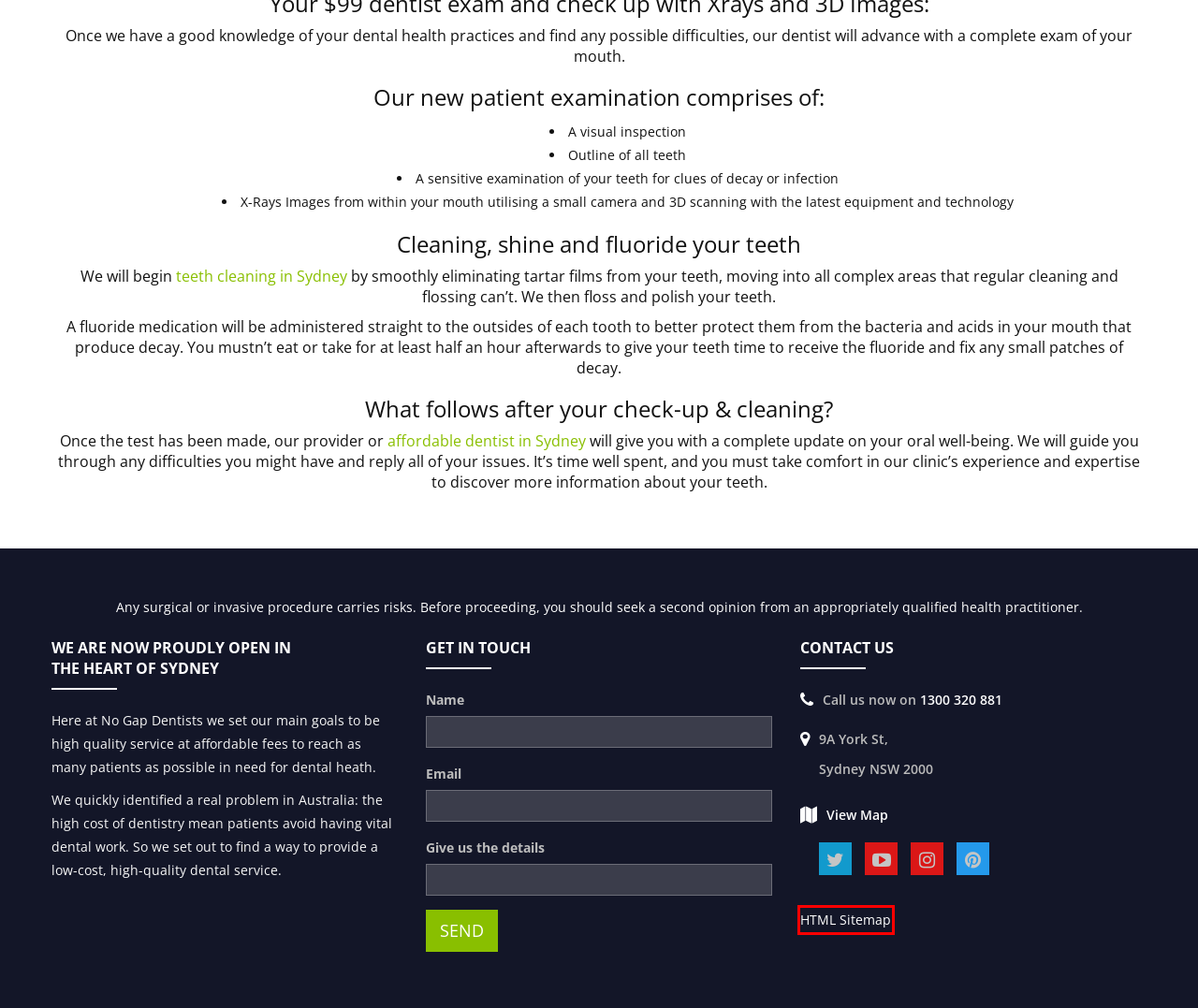You have received a screenshot of a webpage with a red bounding box indicating a UI element. Please determine the most fitting webpage description that matches the new webpage after clicking on the indicated element. The choices are:
A. Sitemap - $99 Affordable Dentist Sydney
B. online booking
C. Emergency Dental Sydney | BOOK ONLINE | Dr Paulo Pinho
D. Affordable Dentist Sydney | $99 Dental Practice in Sydney
E. Dental Services - $99 Affordable Dentist Sydney
F. Contact Us - $99 Affordable Dentist Sydney
G. Our Team - $99 Affordable Dentist Sydney
H. Blog - $99 Affordable Dentist Sydney

A